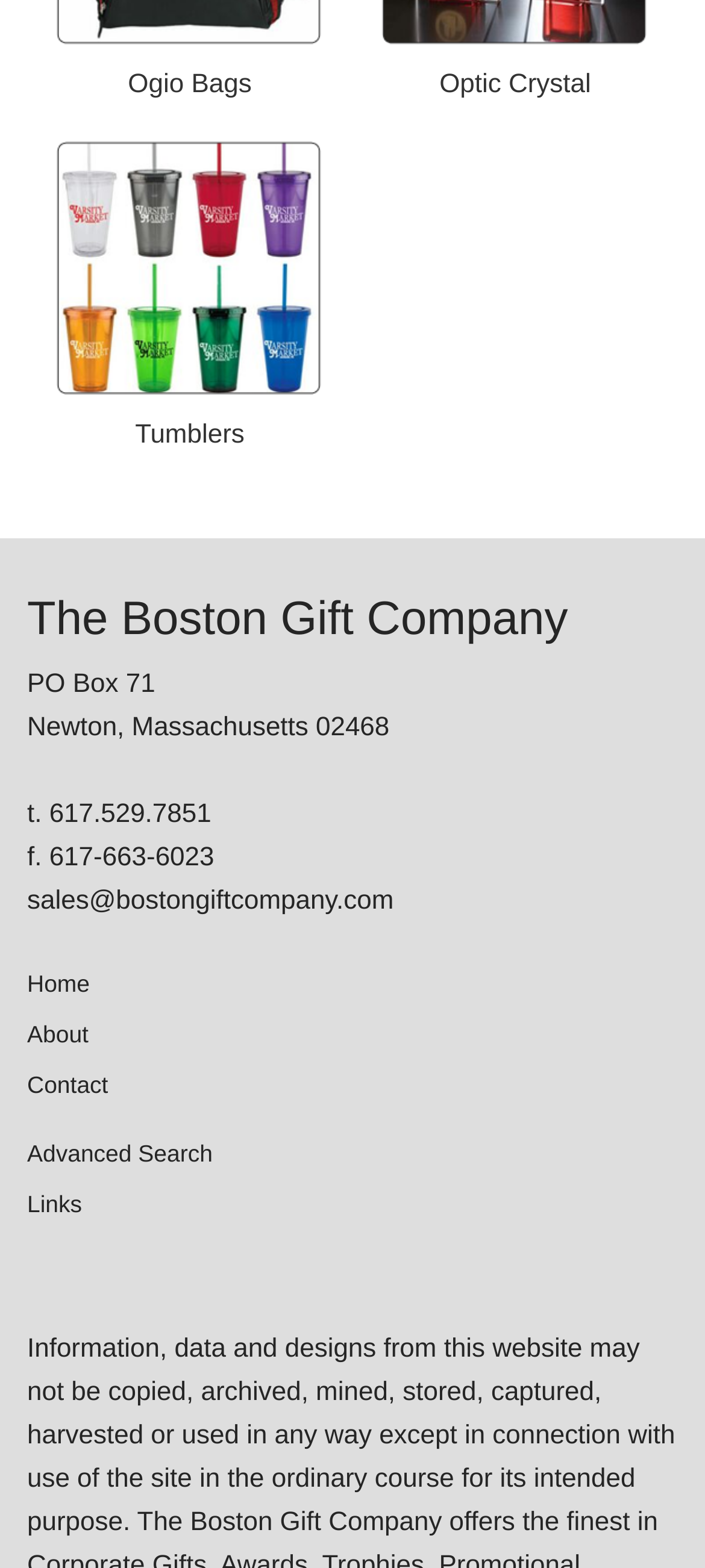How many navigation links are there?
Look at the screenshot and respond with one word or a short phrase.

6